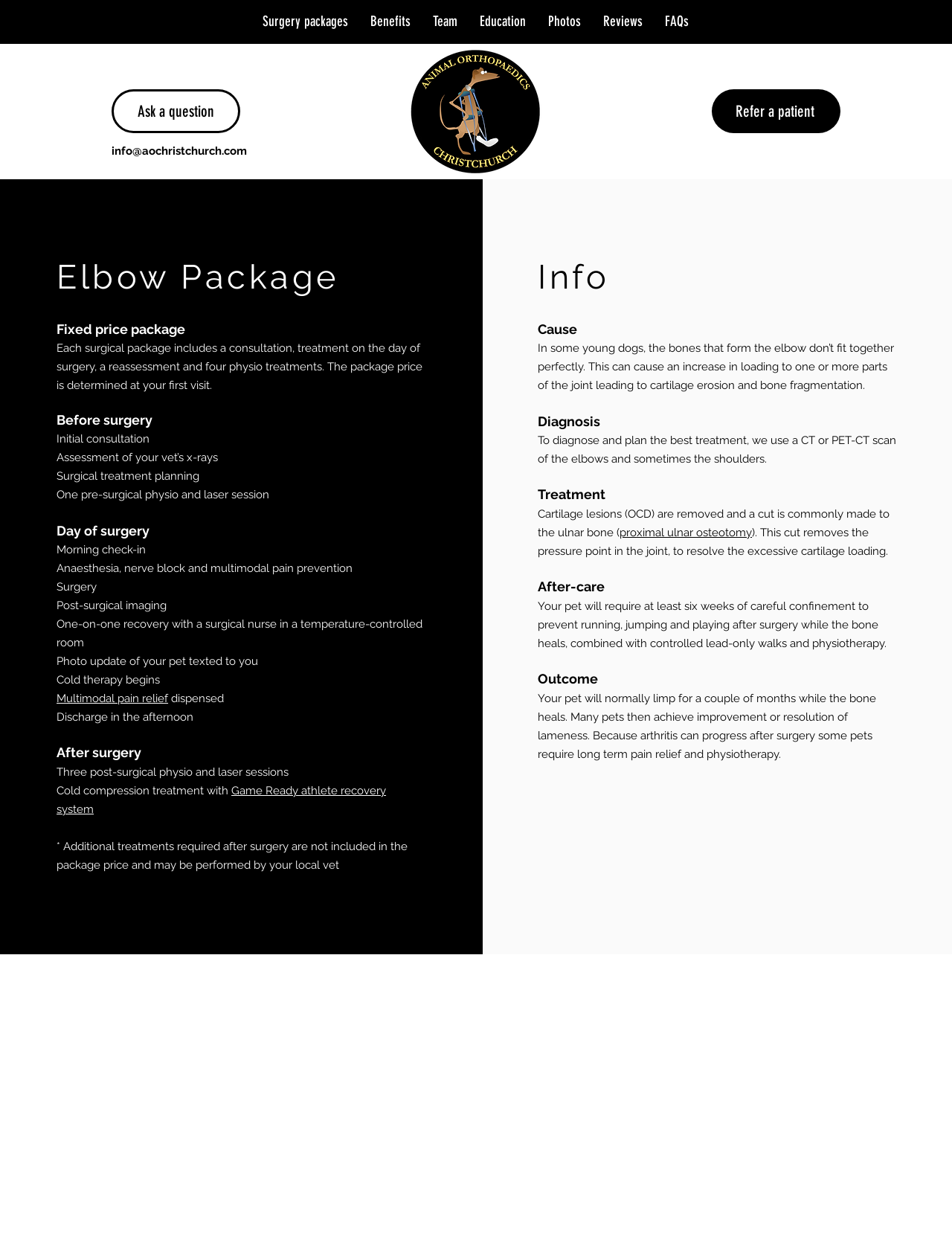Locate the bounding box coordinates of the area to click to fulfill this instruction: "Refer a patient". The bounding box should be presented as four float numbers between 0 and 1, in the order [left, top, right, bottom].

[0.748, 0.071, 0.883, 0.106]